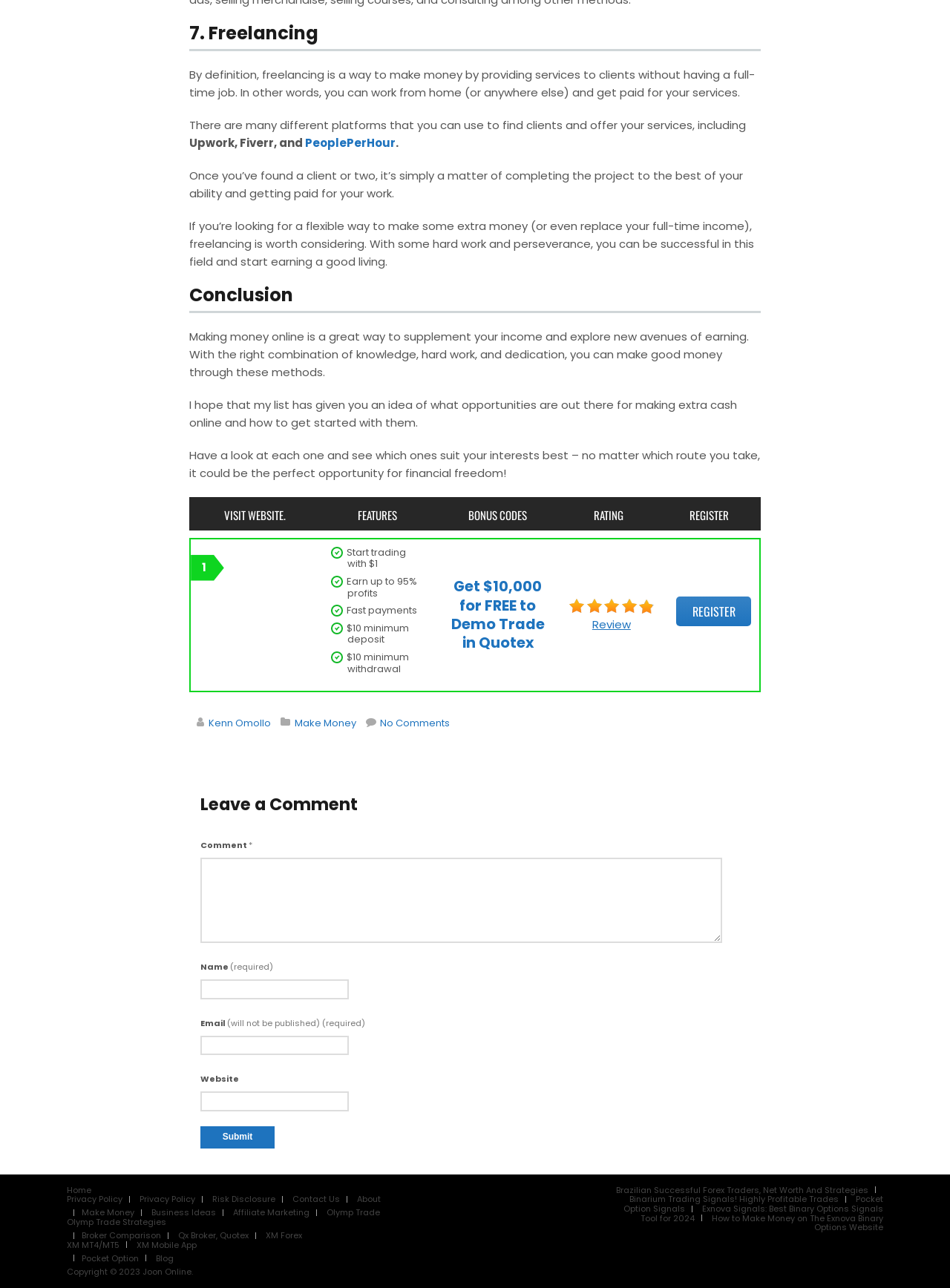What is the minimum deposit required on Quotex?
With the help of the image, please provide a detailed response to the question.

On the webpage, there is a section promoting Quotex, which mentions that the minimum deposit required is $10. This information is provided in the text '$10 minimum deposit'.